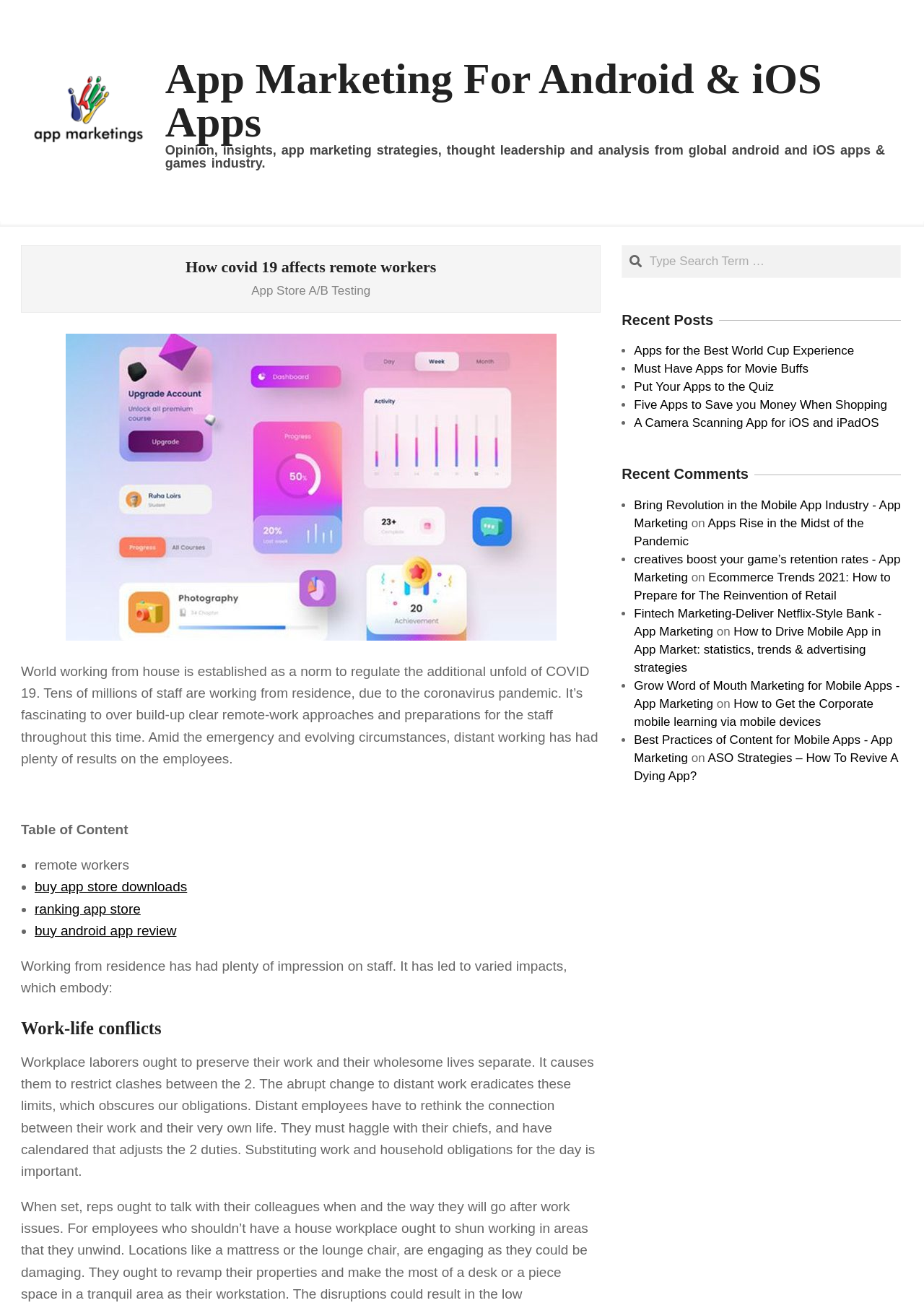Find and provide the bounding box coordinates for the UI element described with: "App Store A/B Testing".

[0.269, 0.216, 0.404, 0.229]